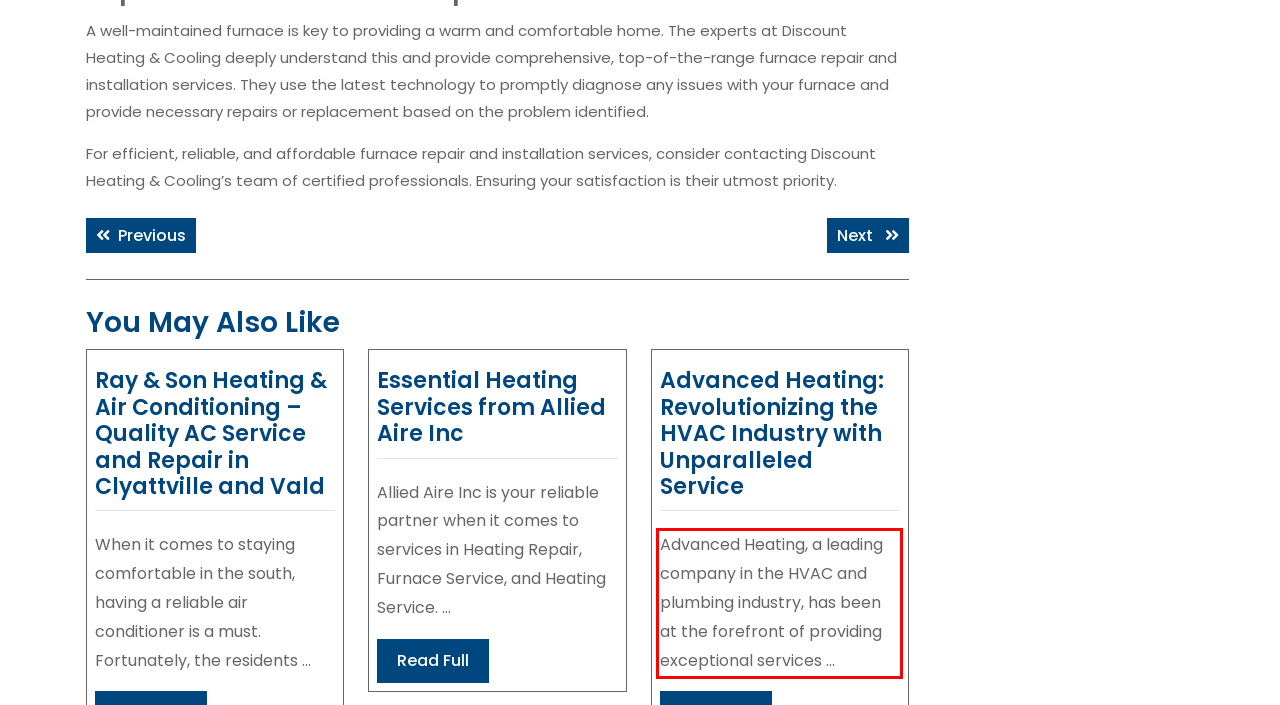Given a screenshot of a webpage containing a red rectangle bounding box, extract and provide the text content found within the red bounding box.

Advanced Heating, a leading company in the HVAC and plumbing industry, has been at the forefront of providing exceptional services ...